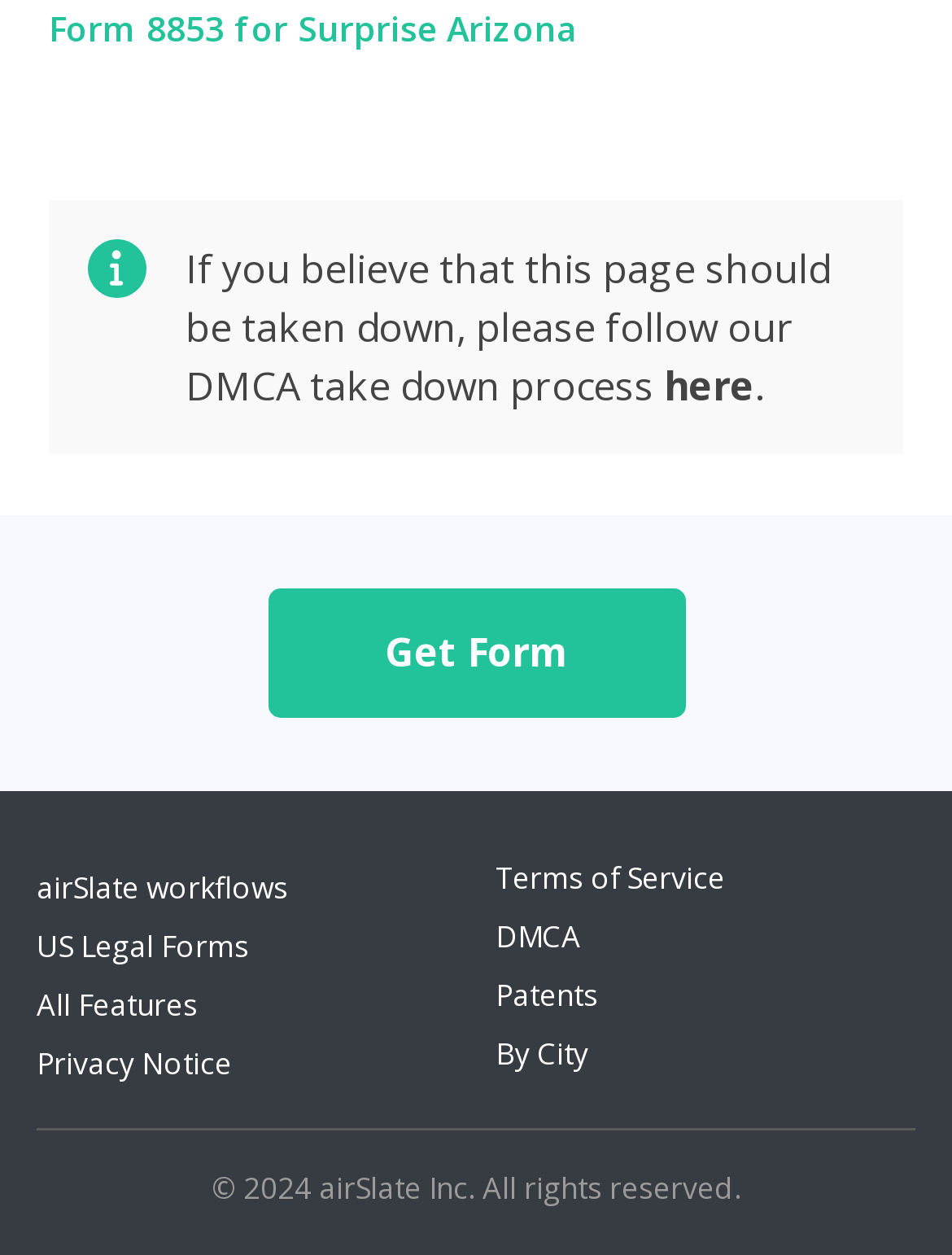For the given element description Terms of Service, determine the bounding box coordinates of the UI element. The coordinates should follow the format (top-left x, top-left y, bottom-right x, bottom-right y) and be within the range of 0 to 1.

[0.521, 0.682, 0.762, 0.715]